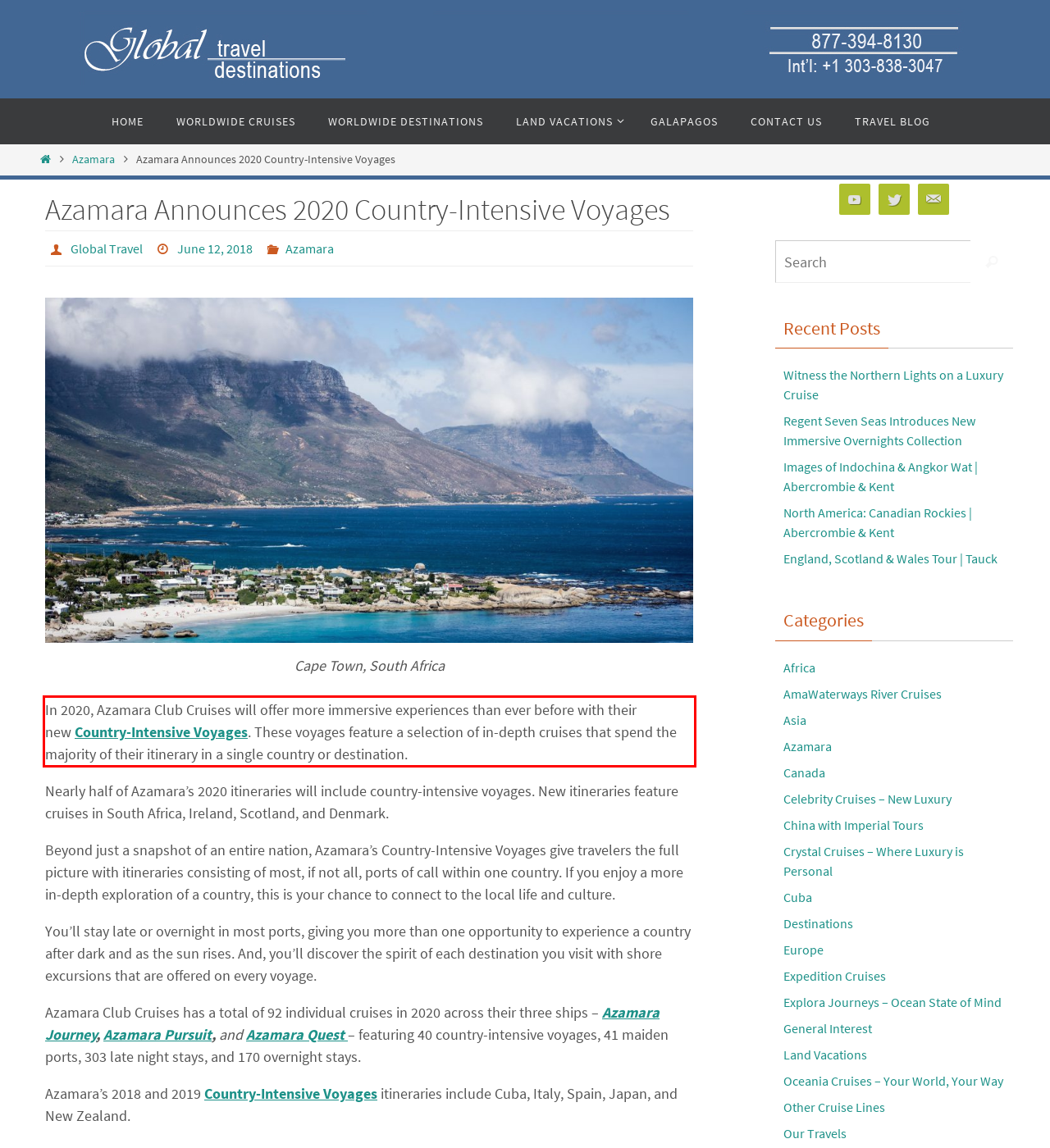Perform OCR on the text inside the red-bordered box in the provided screenshot and output the content.

In 2020, Azamara Club Cruises will offer more immersive experiences than ever before with their new Country-Intensive Voyages. These voyages feature a selection of in-depth cruises that spend the majority of their itinerary in a single country or destination.